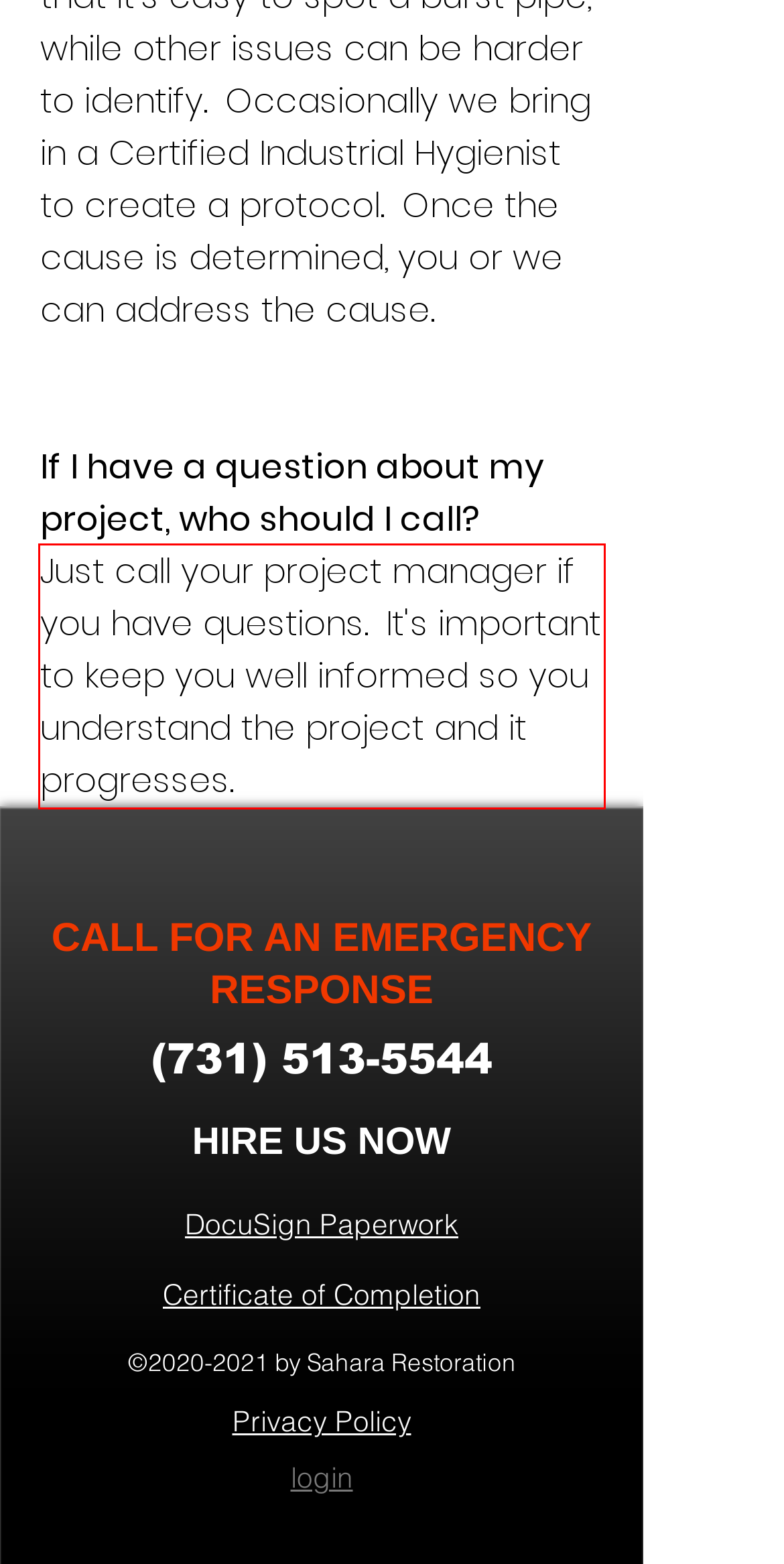Please analyze the screenshot of a webpage and extract the text content within the red bounding box using OCR.

Just call your project manager if you have questions. It's important to keep you well informed so you understand the project and it progresses.